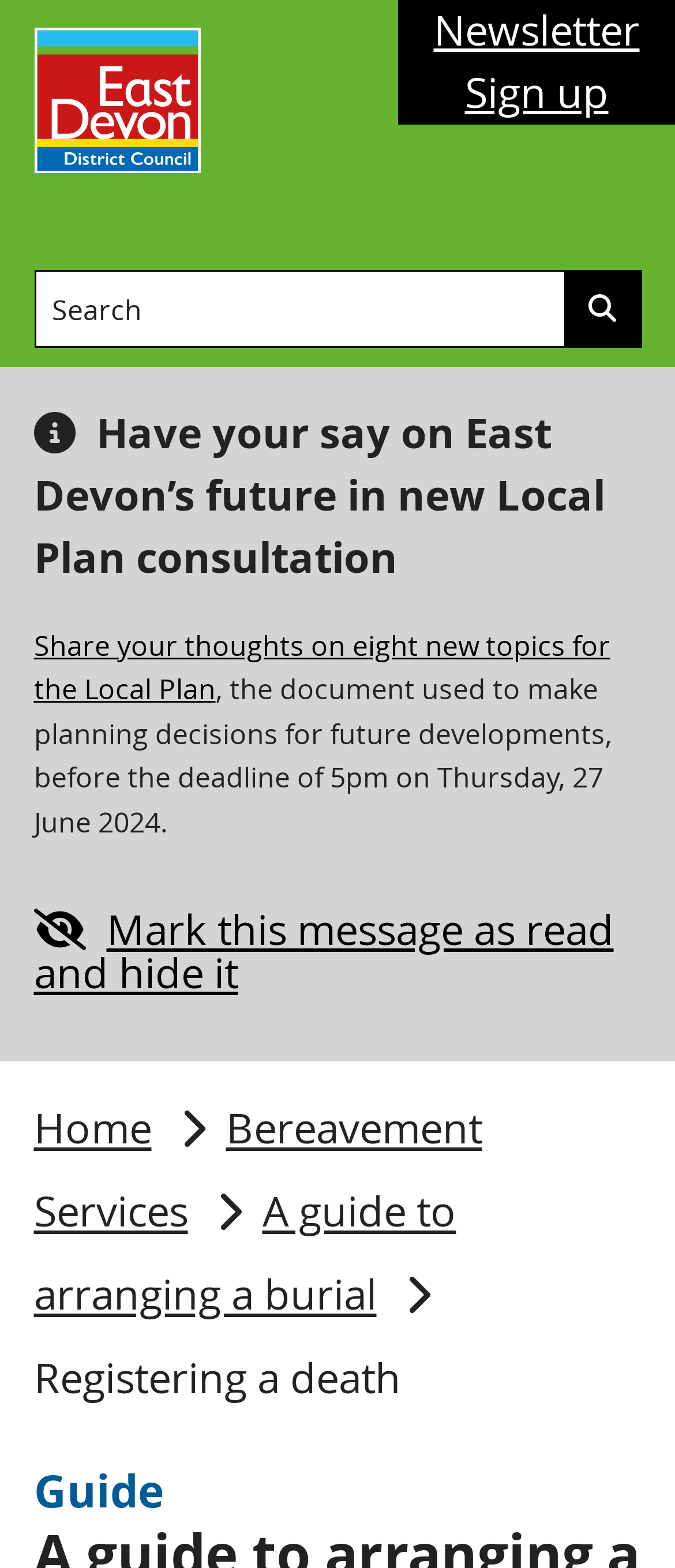Create an elaborate caption that covers all aspects of the webpage.

The webpage is about a guide to arranging a burial and registering a death, provided by the East Devon District Council. At the top, there is a main header with the council's logo and a complementary element with the text "GovDelivery". Below the header, there is a search bar with a search button and a "Search" label. 

On the left side of the page, there is an information banner that takes up most of the vertical space. The banner has a heading that says "Have your say on East Devon’s future in new Local Plan consultation" and a link to share thoughts on eight new topics for the Local Plan. Below the heading, there is a paragraph of text describing the Local Plan consultation, and a button to mark the message as read and hide it.

At the bottom of the page, there is a breadcrumb navigation section with links to "Home", "Bereavement Services", "A guide to arranging a burial", and a static text "Registering a death".